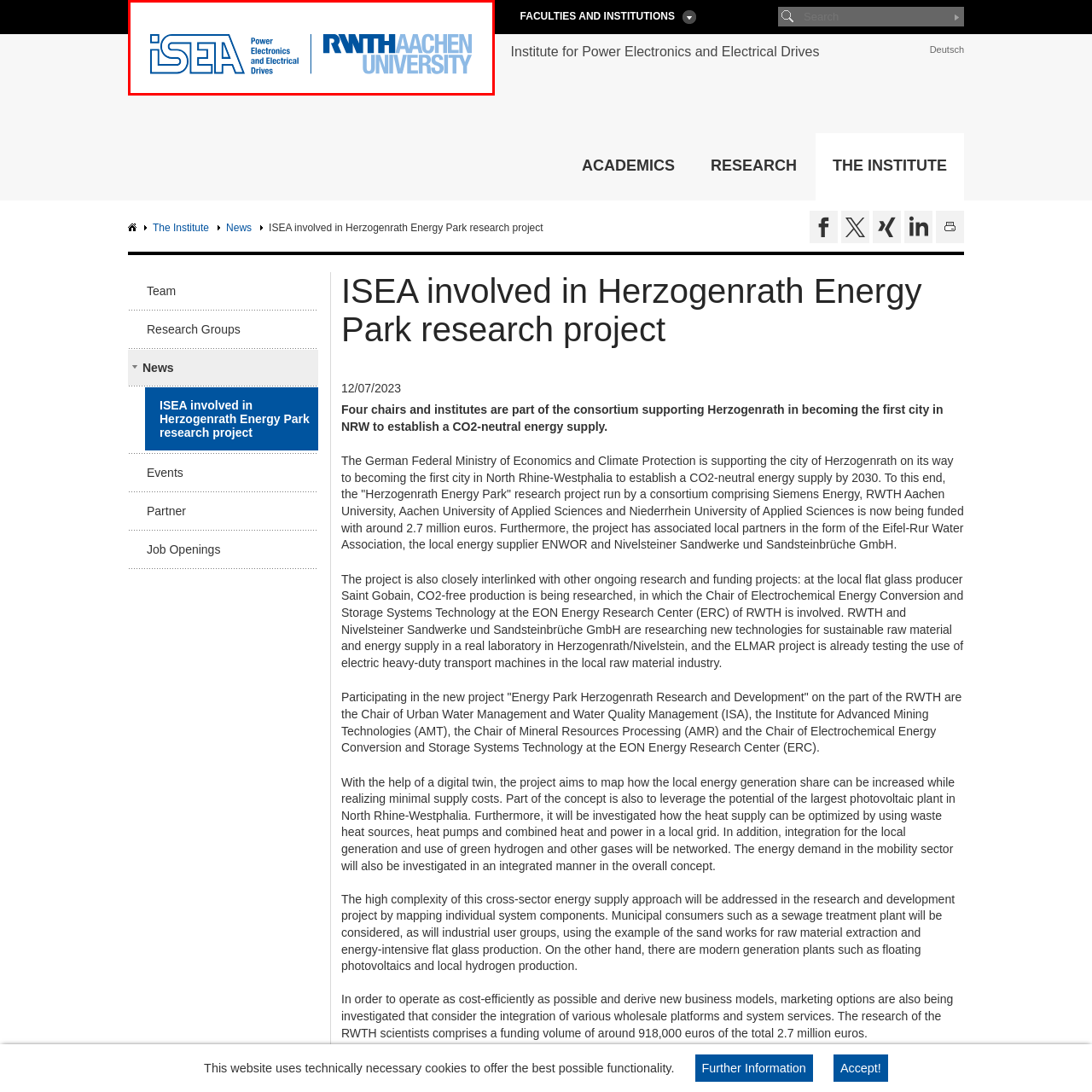Give an elaborate description of the visual elements within the red-outlined box.

The image features the logo of the Institute for Power Electronics and Electrical Drives (ISEA) at RWTH Aachen University. The logo prominently displays the abbreviation "ISEA" alongside the full title of the institute, indicating its focus on power electronics and electrical drives. To the right, the name of the university, "RWTH AACHEN UNIVERSITY," is presented in a bold and stylized font, highlighting its prestigious educational and research profile. This logo encapsulates the institute’s commitment to innovation and excellence in the field of electrical engineering and power systems.